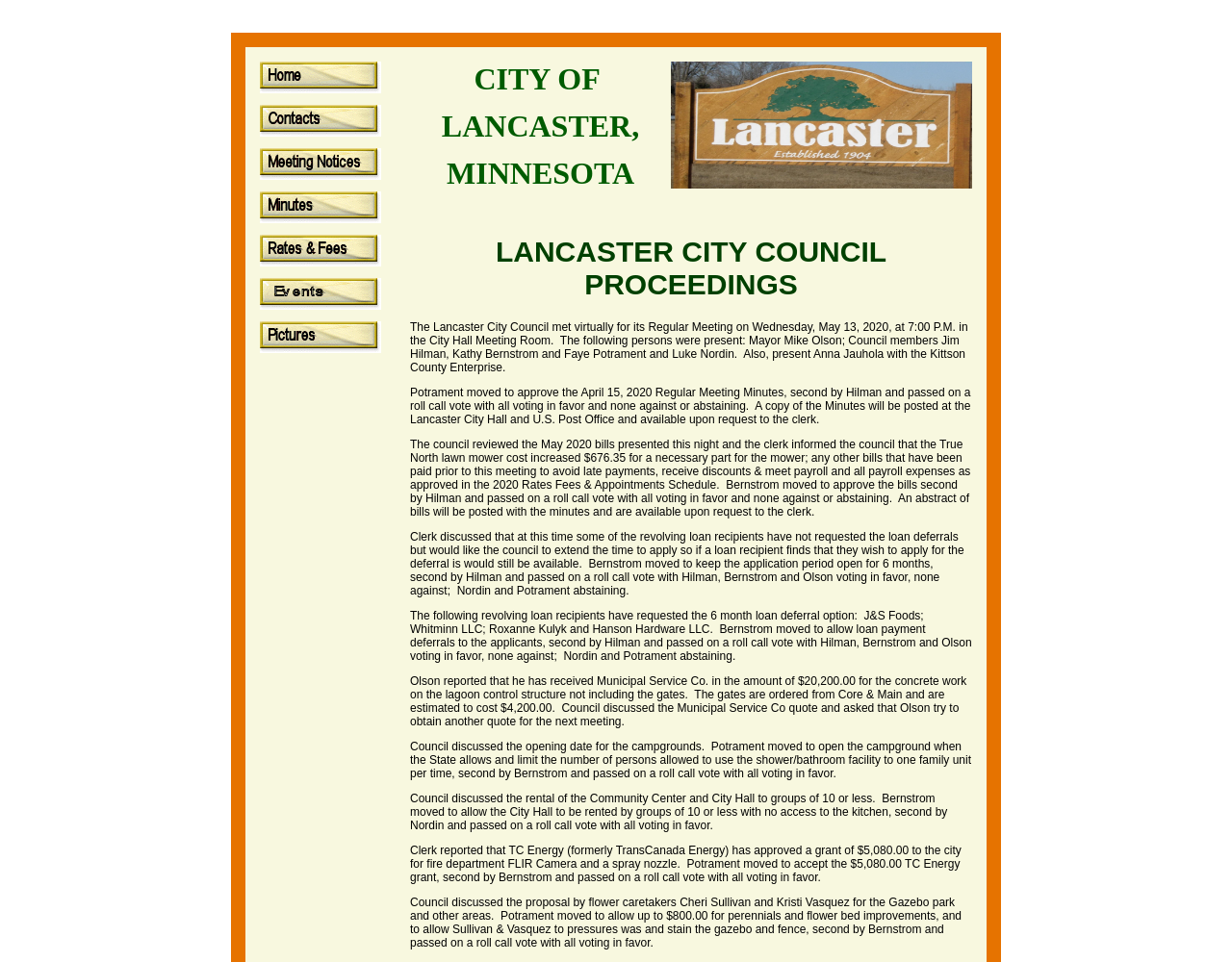Please determine the main heading text of this webpage.

LANCASTER CITY COUNCIL PROCEEDINGS